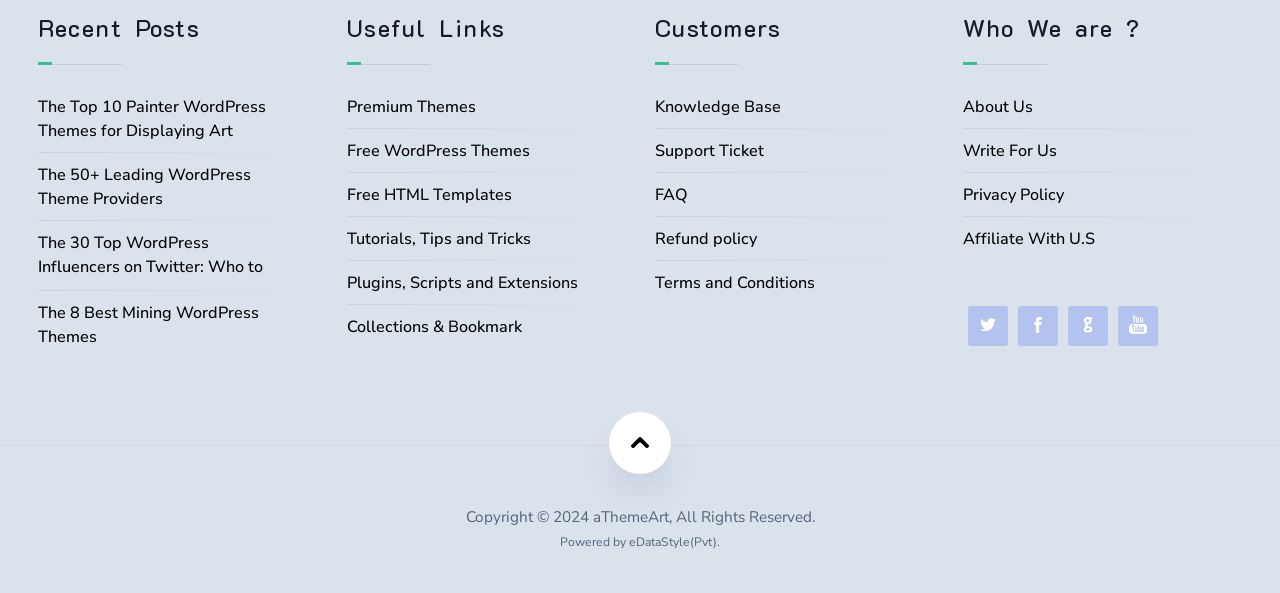Using the webpage screenshot, find the UI element described by aria-label="GitHub". Provide the bounding box coordinates in the format (top-left x, top-left y, bottom-right x, bottom-right y), ensuring all values are floating point numbers between 0 and 1.

[0.835, 0.515, 0.866, 0.583]